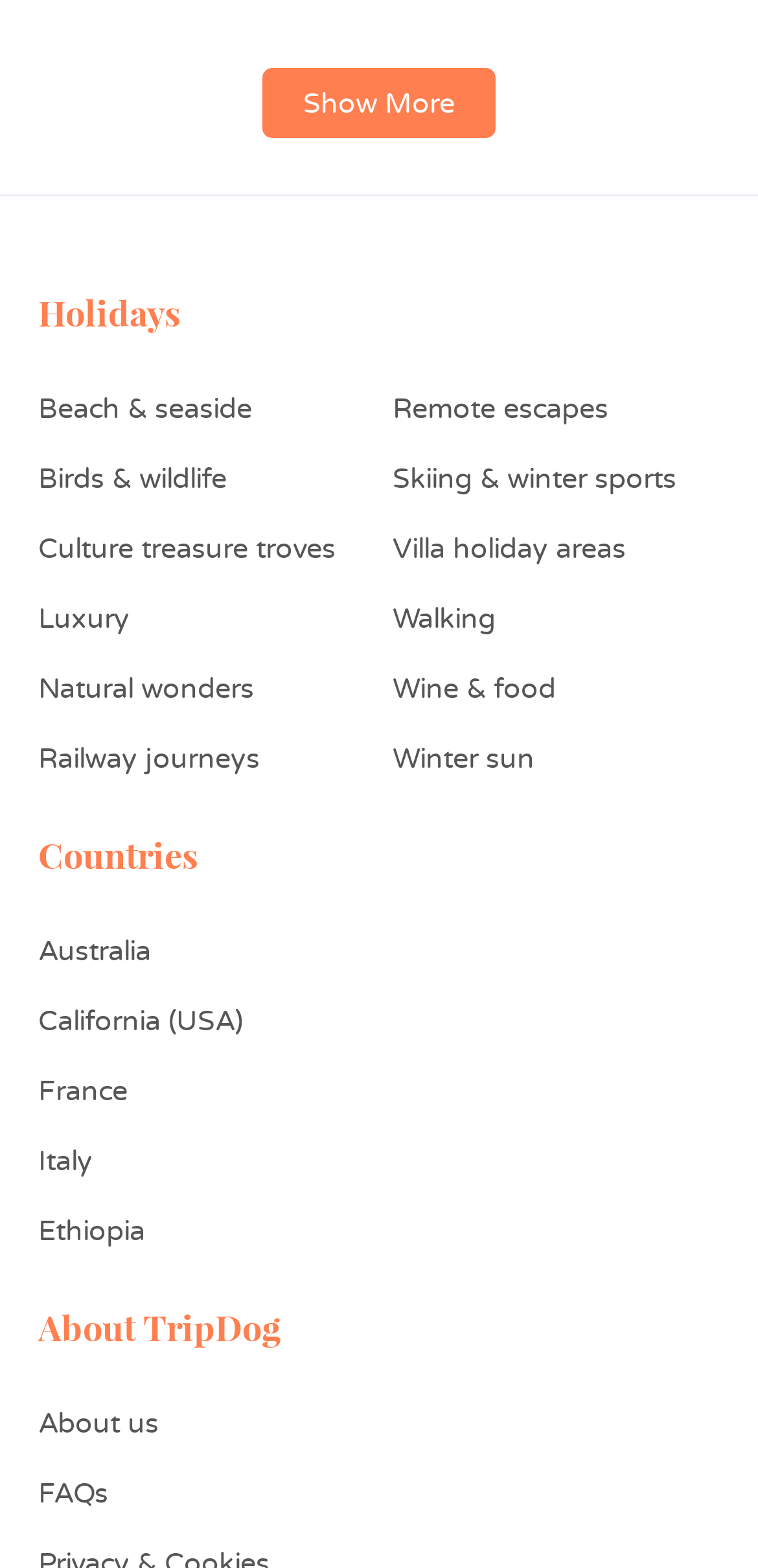Find the bounding box coordinates of the element to click in order to complete the given instruction: "Learn about TripDog."

[0.05, 0.886, 0.95, 0.931]